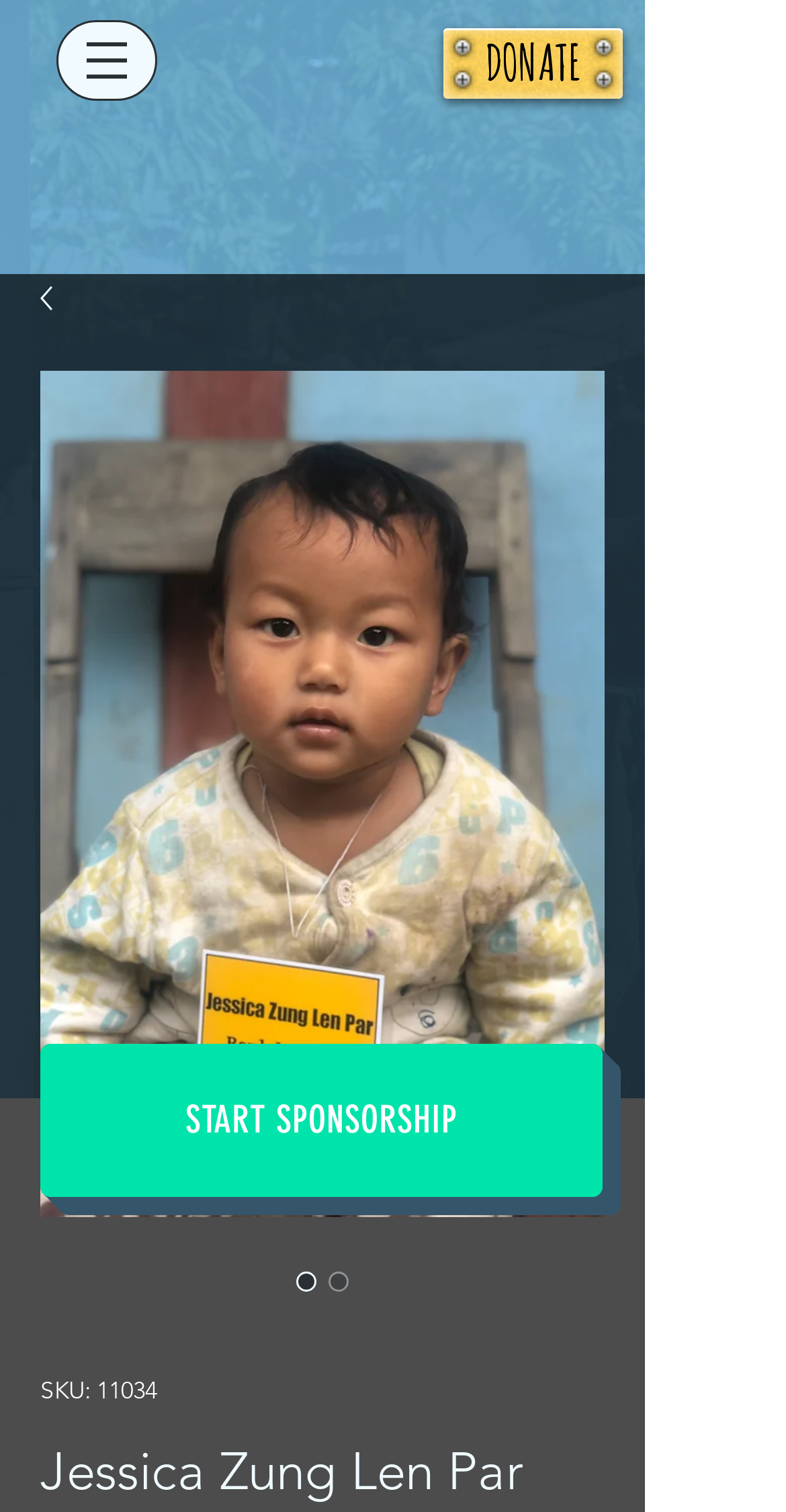Use one word or a short phrase to answer the question provided: 
What is the name of the person associated with the image?

Jessica Zung Len Par